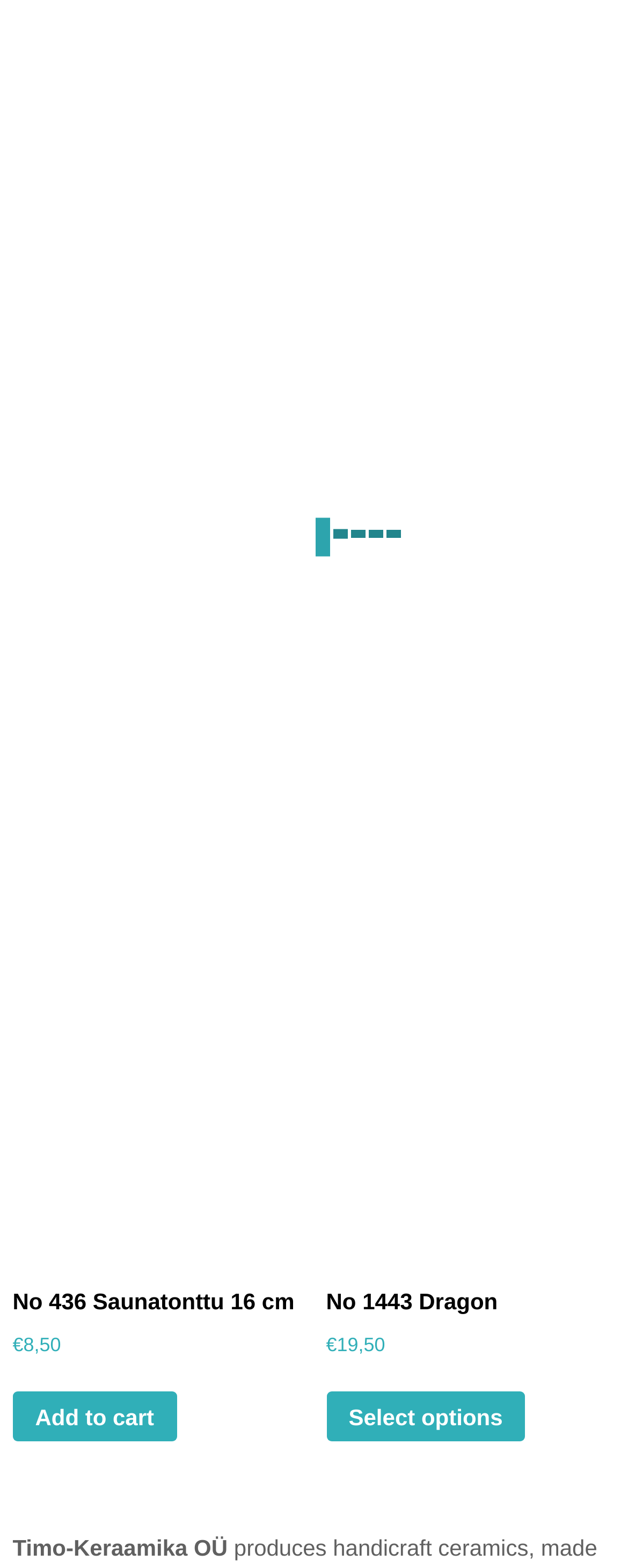Pinpoint the bounding box coordinates of the clickable element to carry out the following instruction: "Select options for 'No 154 Bowl for sauna, 600 ml'."

[0.02, 0.538, 0.337, 0.57]